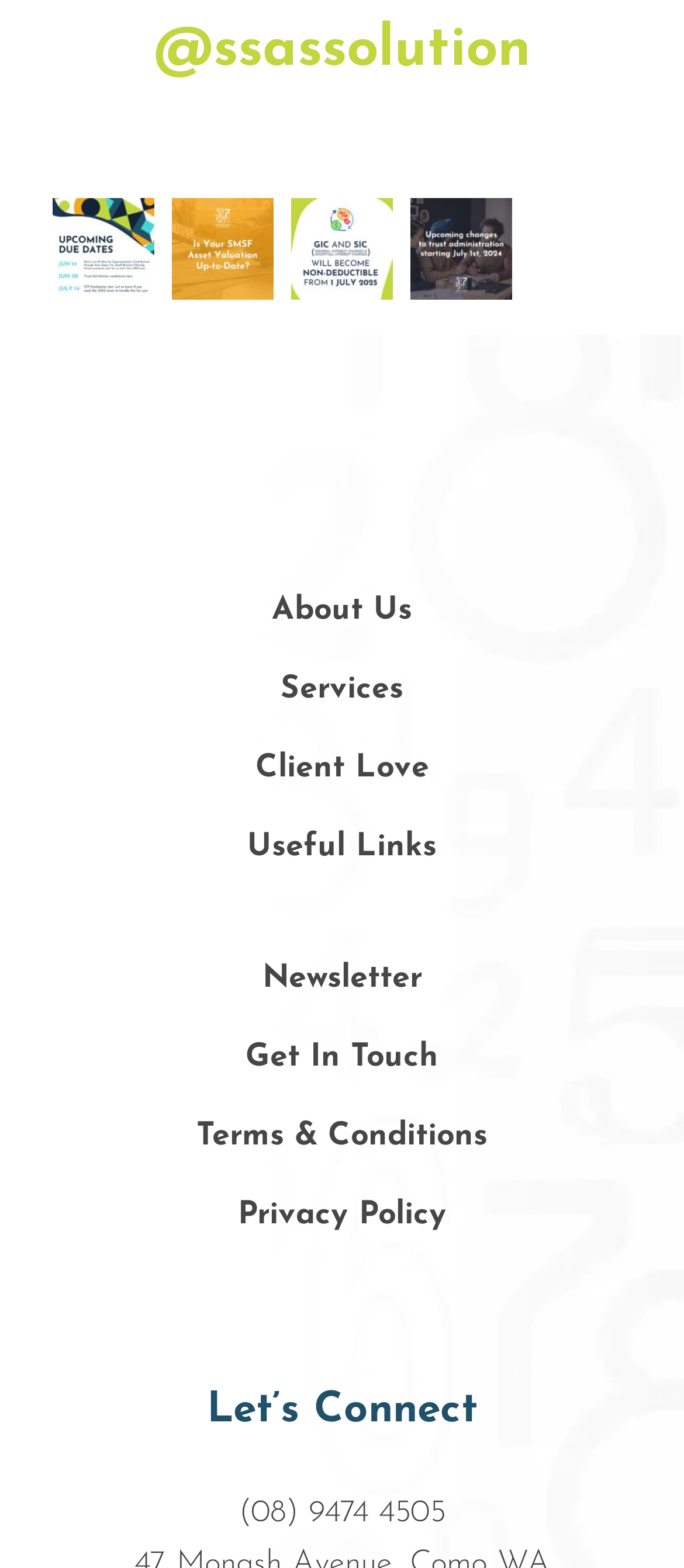What is the 'Let’s Connect' section for?
Use the image to give a comprehensive and detailed response to the question.

The 'Let’s Connect' section, with ID 123, is a heading element with OCR text 'Let’s Connect' and bounding box coordinates [0.051, 0.884, 0.949, 0.928]. Below this heading, there is a StaticText element with OCR text '(08) 9474 4505', which is likely a phone number. This section is for providing contact information.